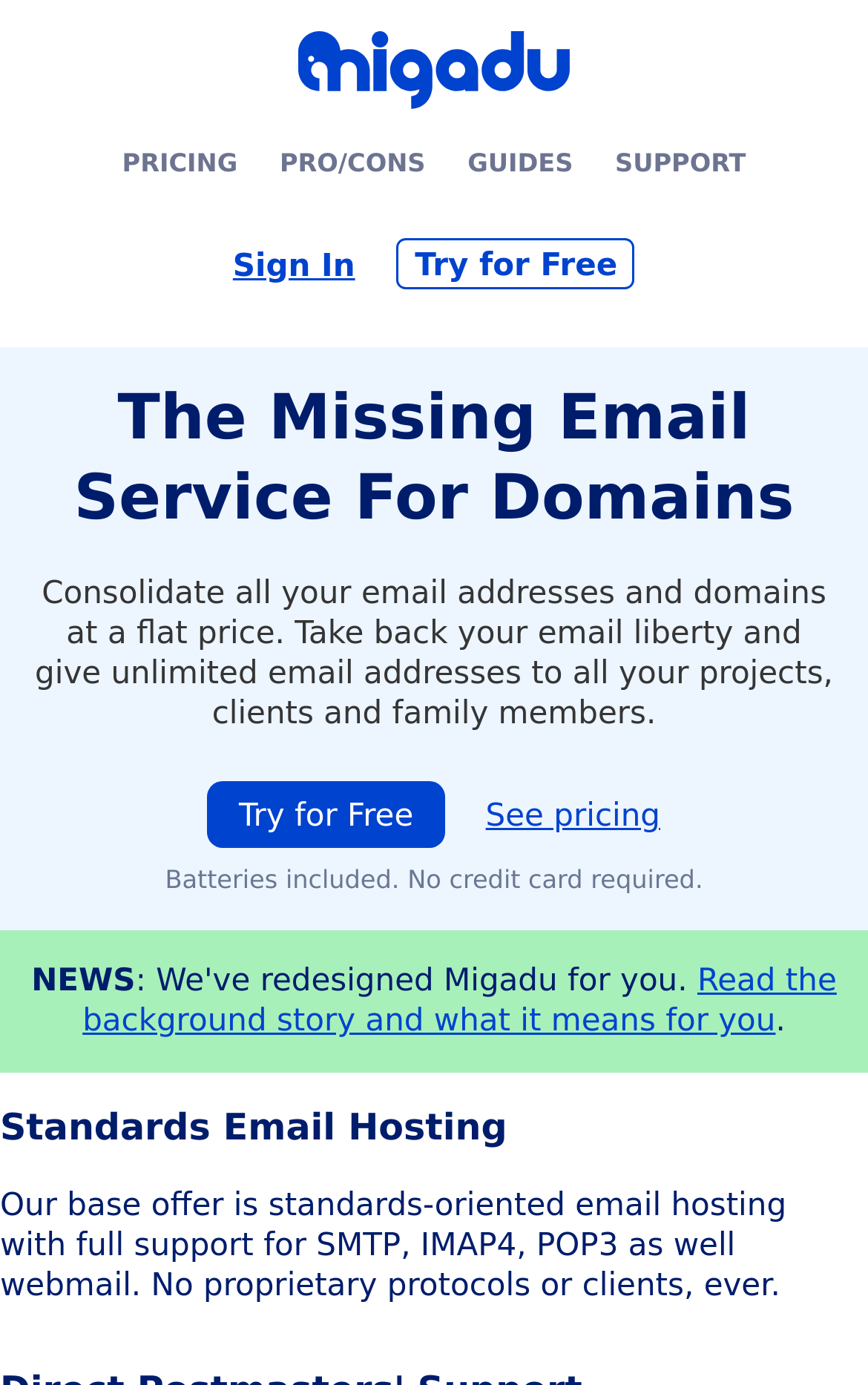Please provide the bounding box coordinates for the UI element as described: "Sign In". The coordinates must be four floats between 0 and 1, represented as [left, top, right, bottom].

[0.268, 0.177, 0.409, 0.203]